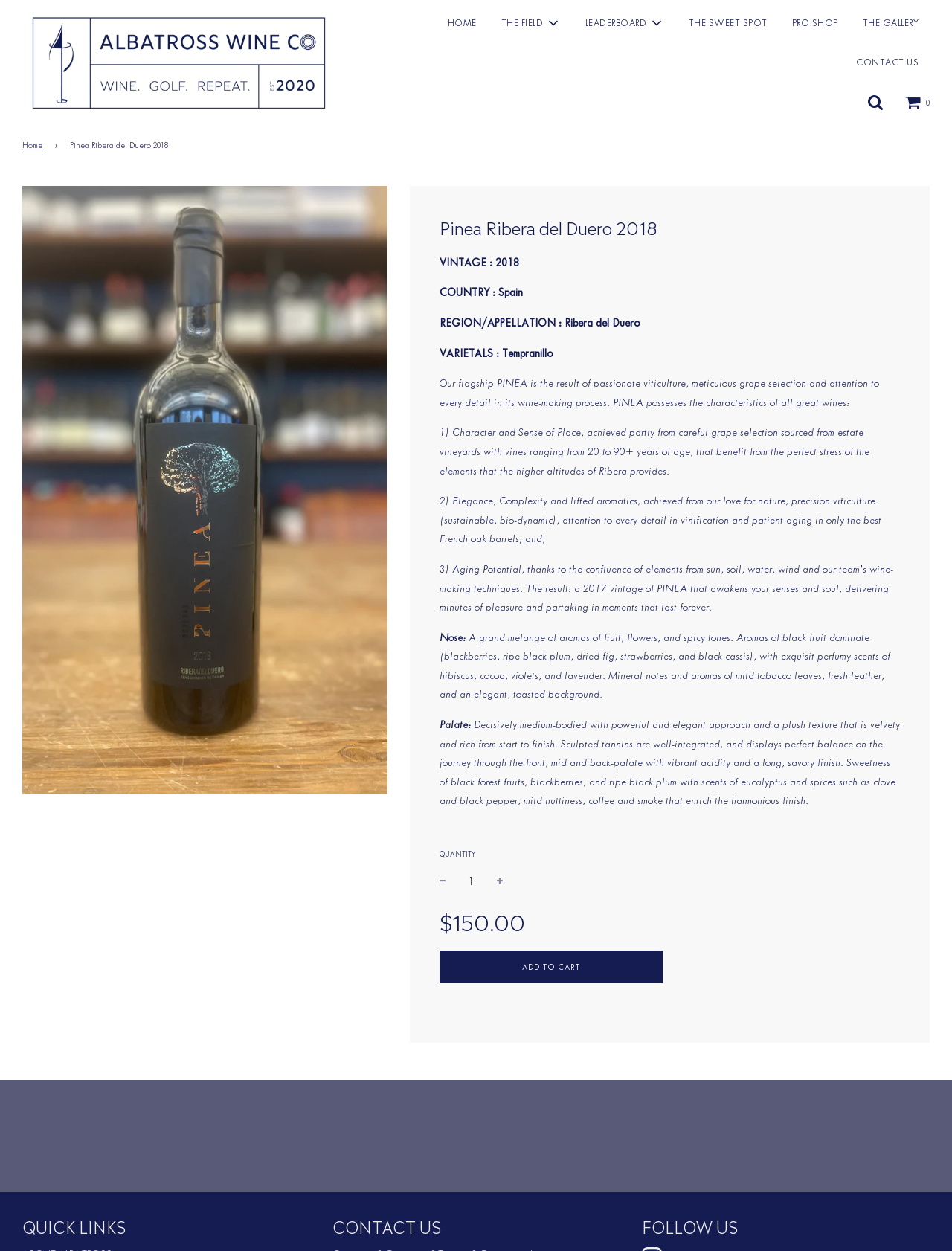Predict the bounding box for the UI component with the following description: "THE SWEET SPOT".

[0.711, 0.003, 0.818, 0.034]